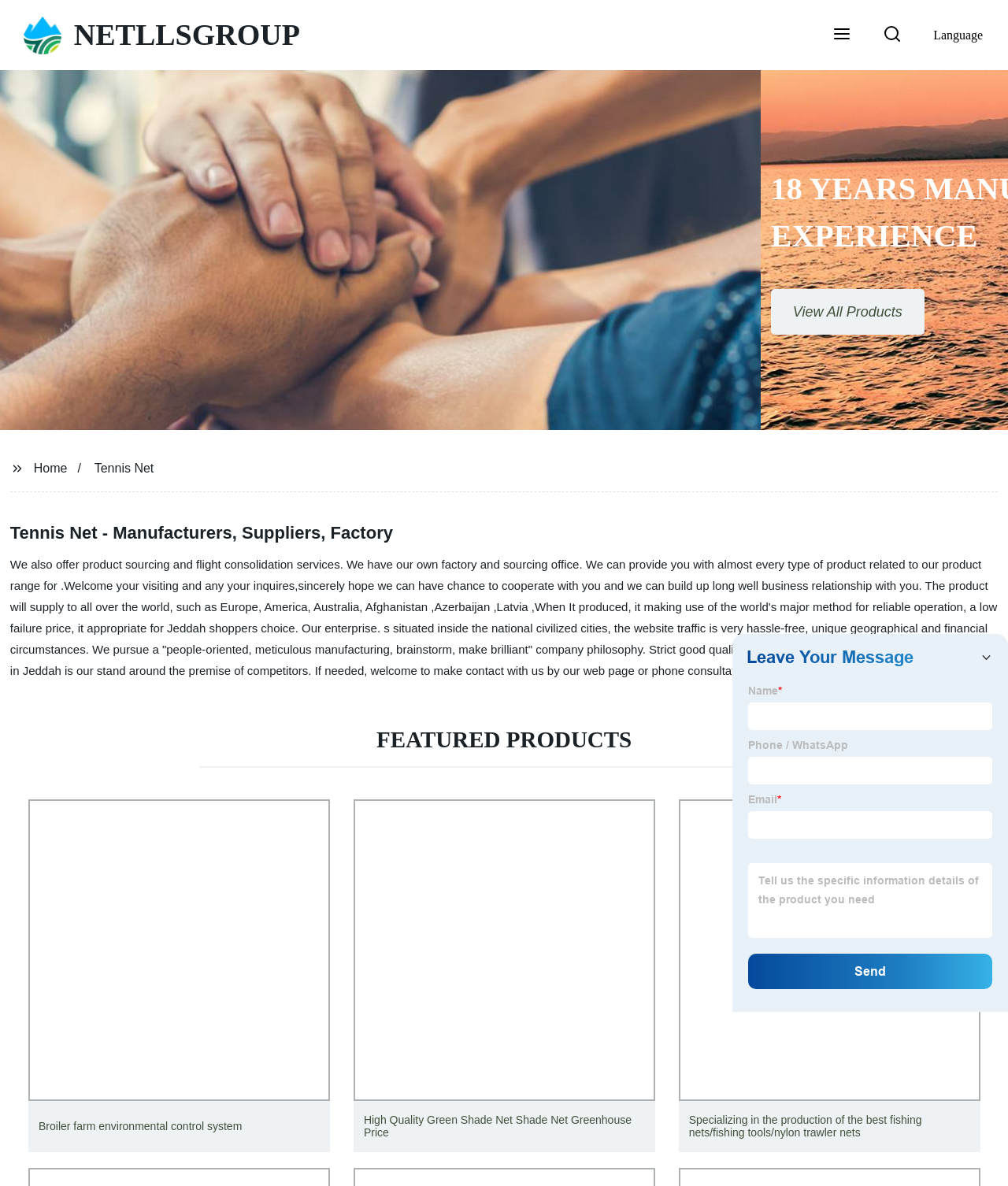From the image, can you give a detailed response to the question below:
What is the company's philosophy?

The company's philosophy is 'people-oriented, meticulous manufacturing, brainstorm, make brilliant', which emphasizes the importance of people, quality, and innovation.